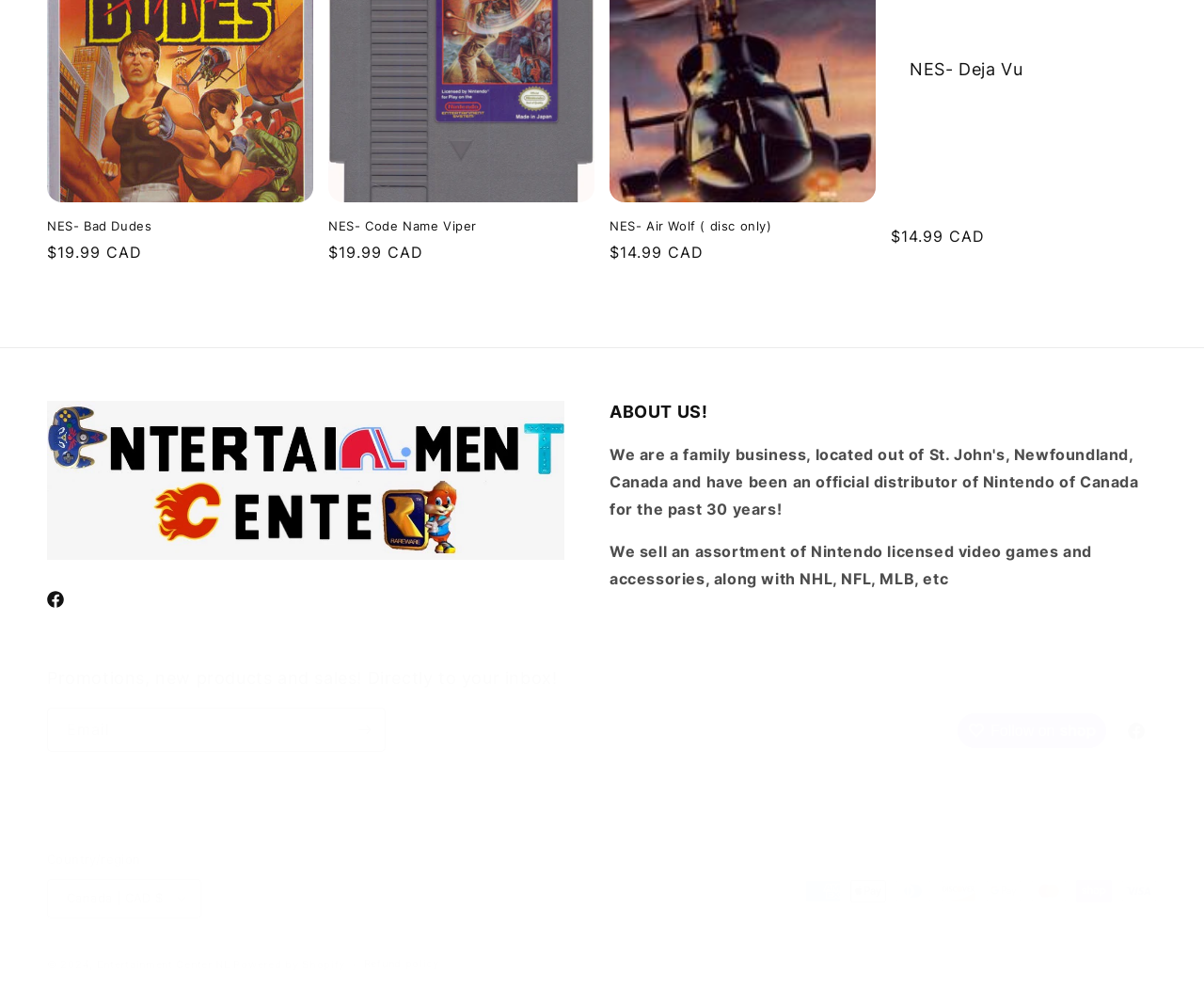Could you please study the image and provide a detailed answer to the question:
What payment methods are accepted?

I counted the number of image elements that represent payment methods and found eight: American Express, Apple Pay, Diners Club, Discover, Google Pay, Mastercard, Shop Pay, and Visa.